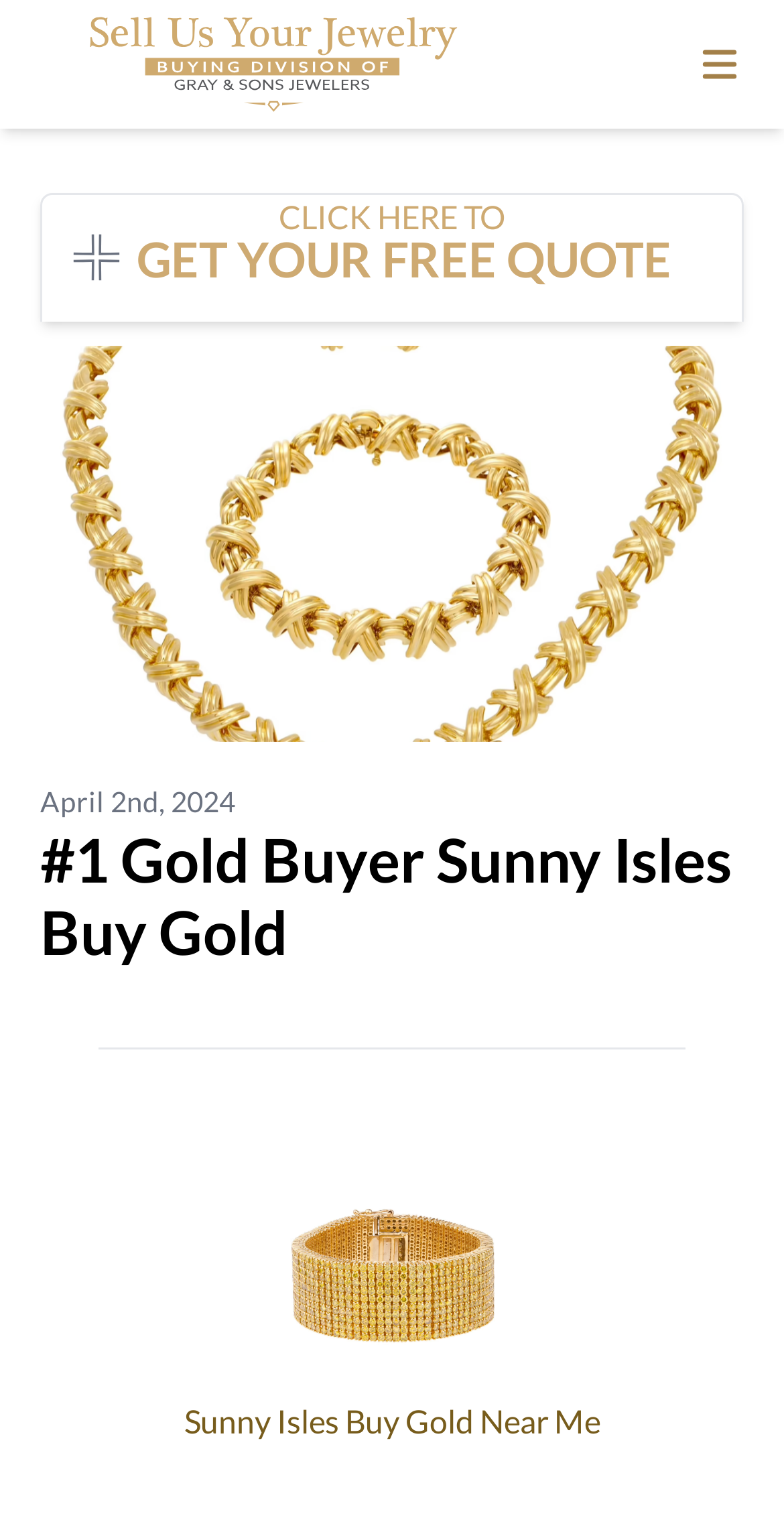Please find the bounding box coordinates of the element that must be clicked to perform the given instruction: "Click the 'Sell Us Your Jewelry' link". The coordinates should be four float numbers from 0 to 1, i.e., [left, top, right, bottom].

[0.042, 0.0, 0.657, 0.084]